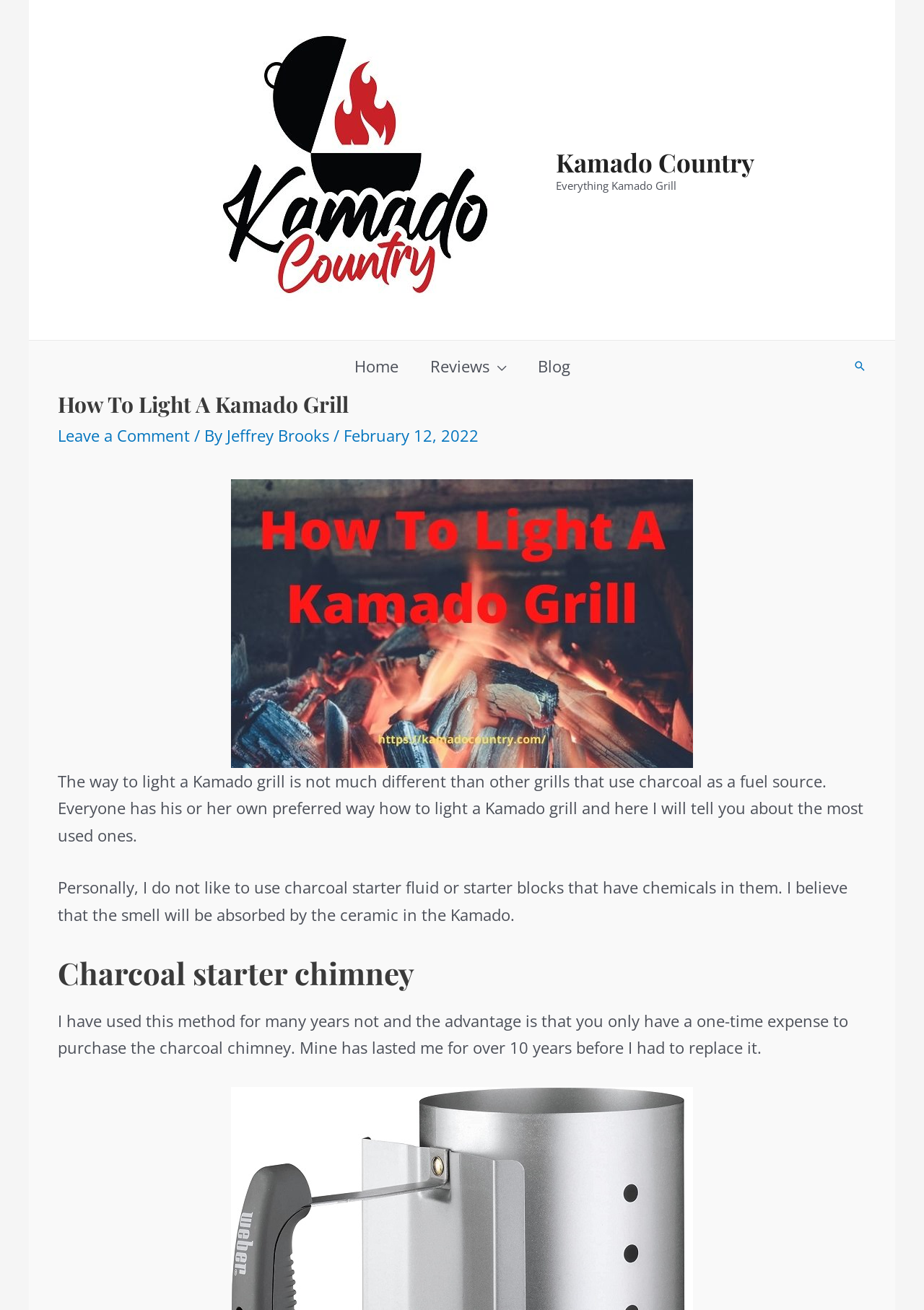Extract the bounding box coordinates for the UI element described by the text: "Twitter". The coordinates should be in the form of [left, top, right, bottom] with values between 0 and 1.

None